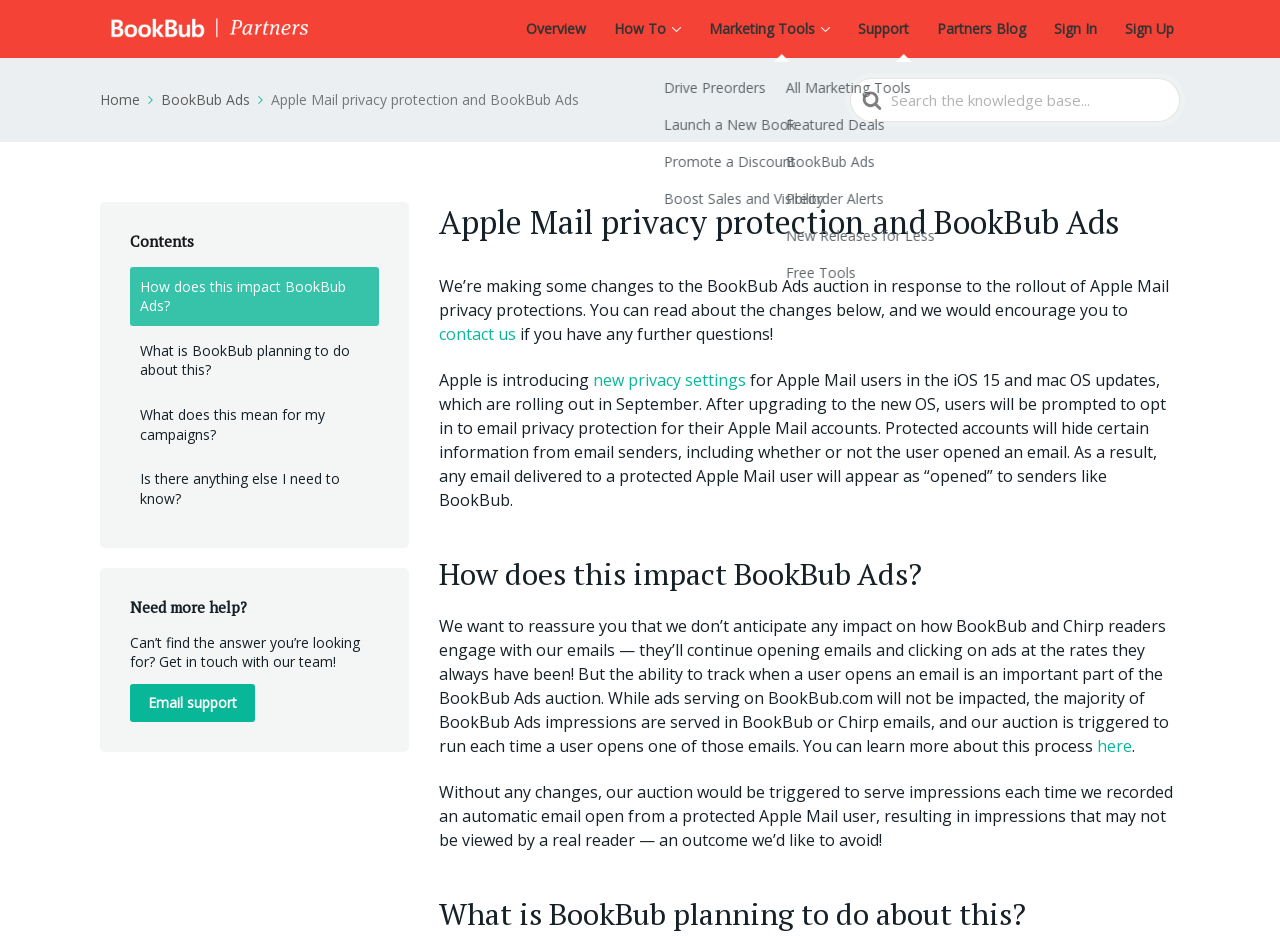Please provide a detailed answer to the question below by examining the image:
What is BookBub's concern about the Apple Mail privacy protection?

According to the webpage content, BookBub is concerned that the Apple Mail privacy protection will impact the BookBub Ads auction, as it will no longer be able to track when a user opens an email. This could result in impressions being served to users who may not actually view the ads.